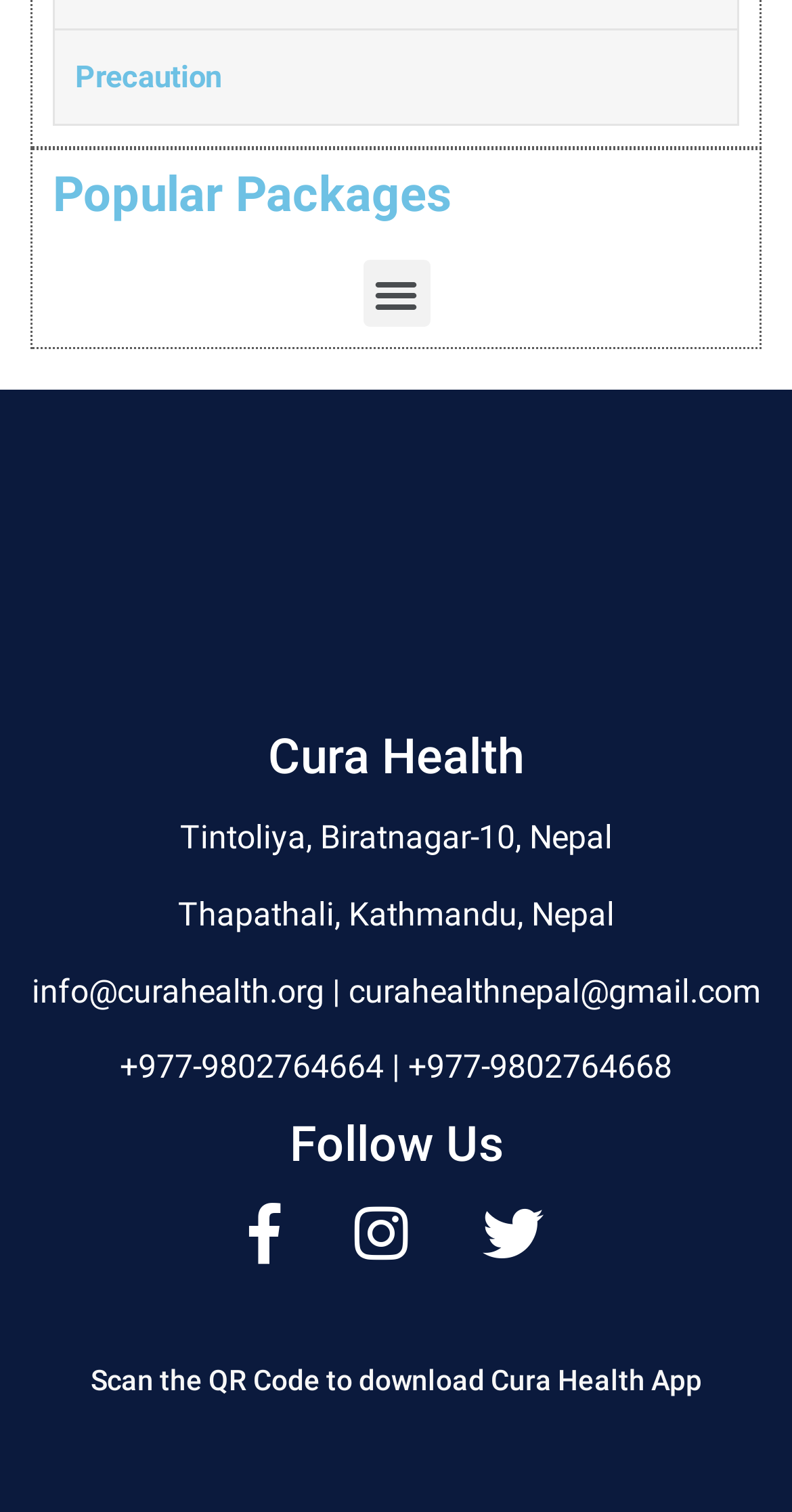Please answer the following question using a single word or phrase: 
What is the purpose of the QR code?

Download Cura Health App